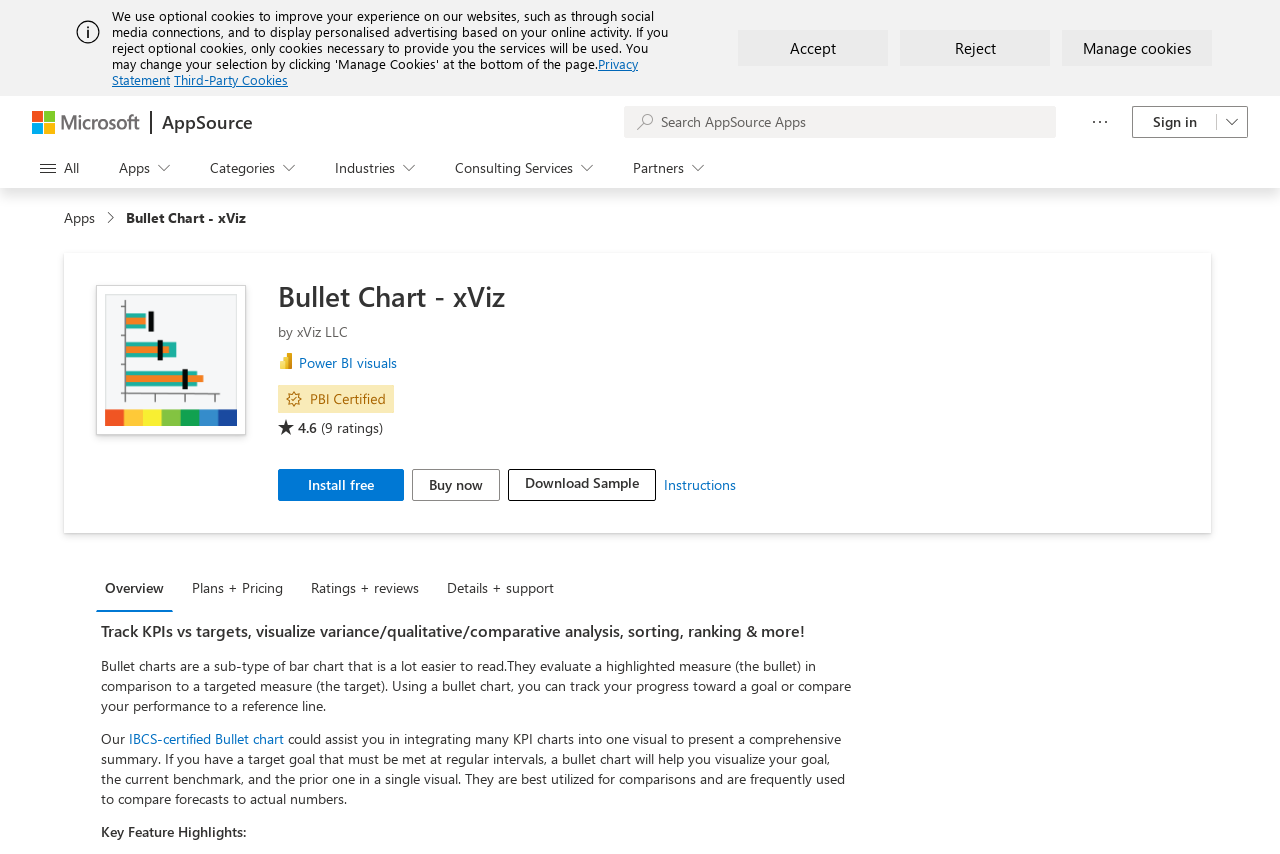Please answer the following question using a single word or phrase: 
What are the two buttons for in the app?

Install free and Buy now